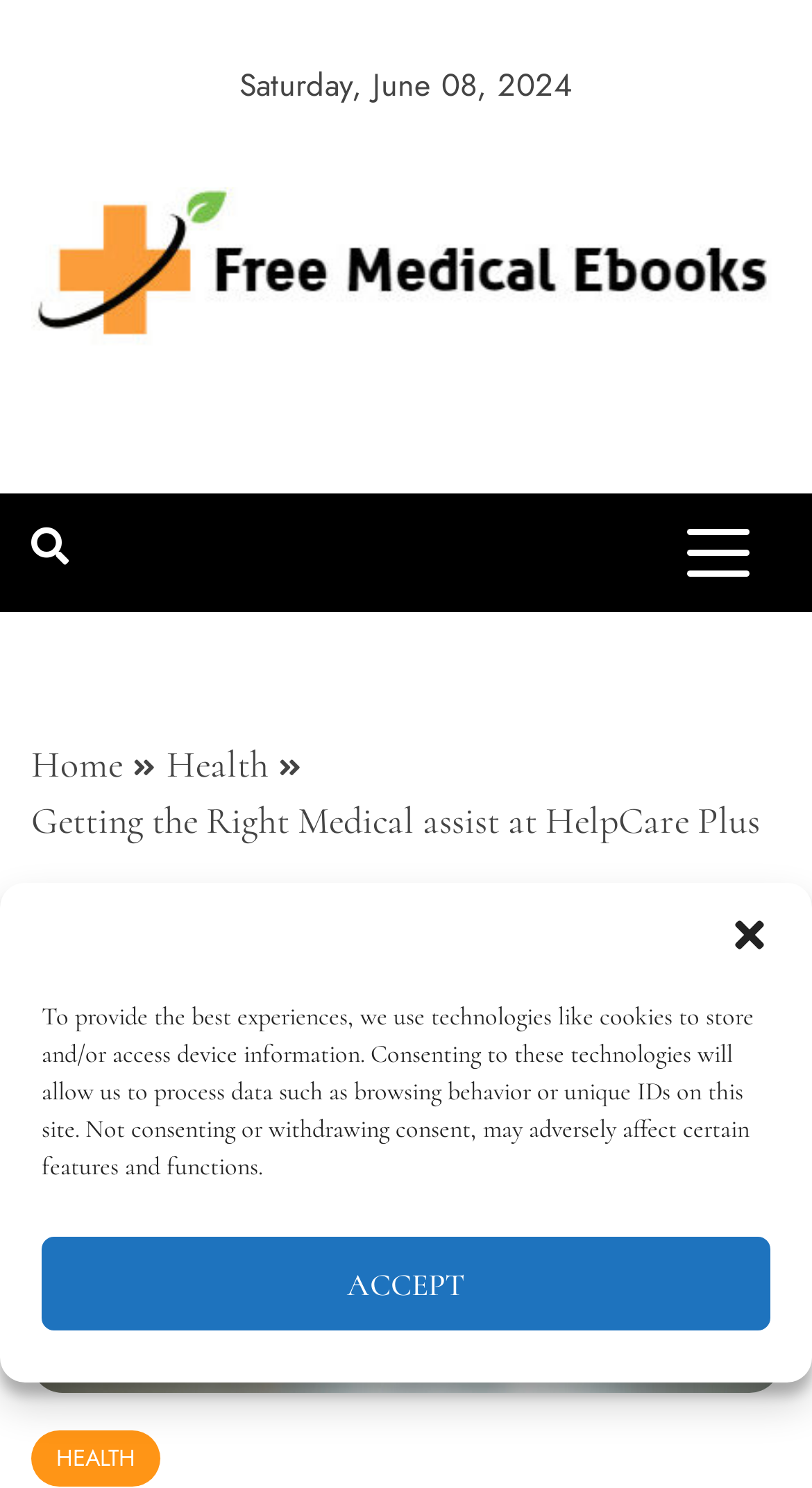What is the date displayed on the webpage?
Please provide a comprehensive answer based on the details in the screenshot.

I found the date by looking at the StaticText element with the text 'Saturday, June 08, 2024' which is located at the top of the webpage.